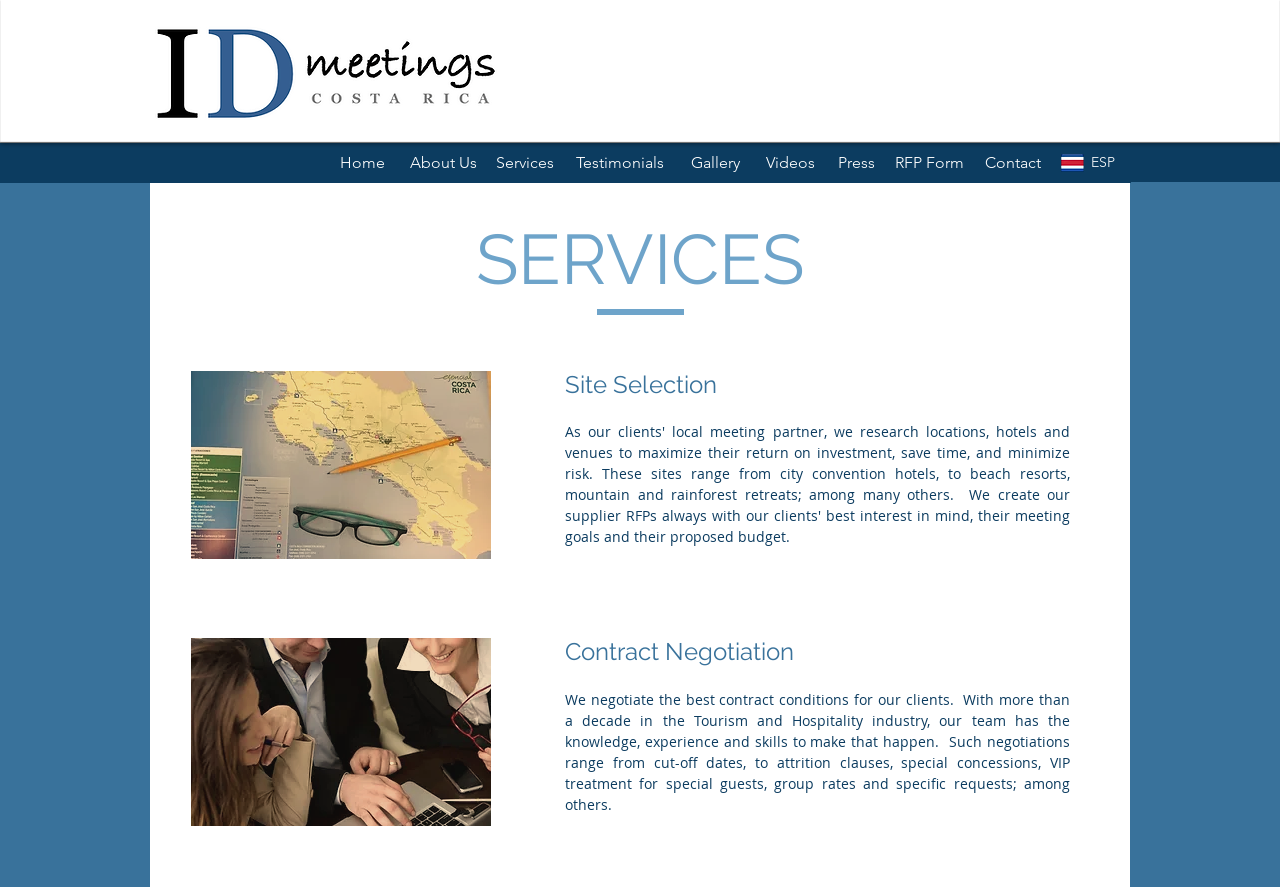Please identify the bounding box coordinates of the clickable element to fulfill the following instruction: "Contact ID Meetings". The coordinates should be four float numbers between 0 and 1, i.e., [left, top, right, bottom].

[0.759, 0.161, 0.823, 0.206]